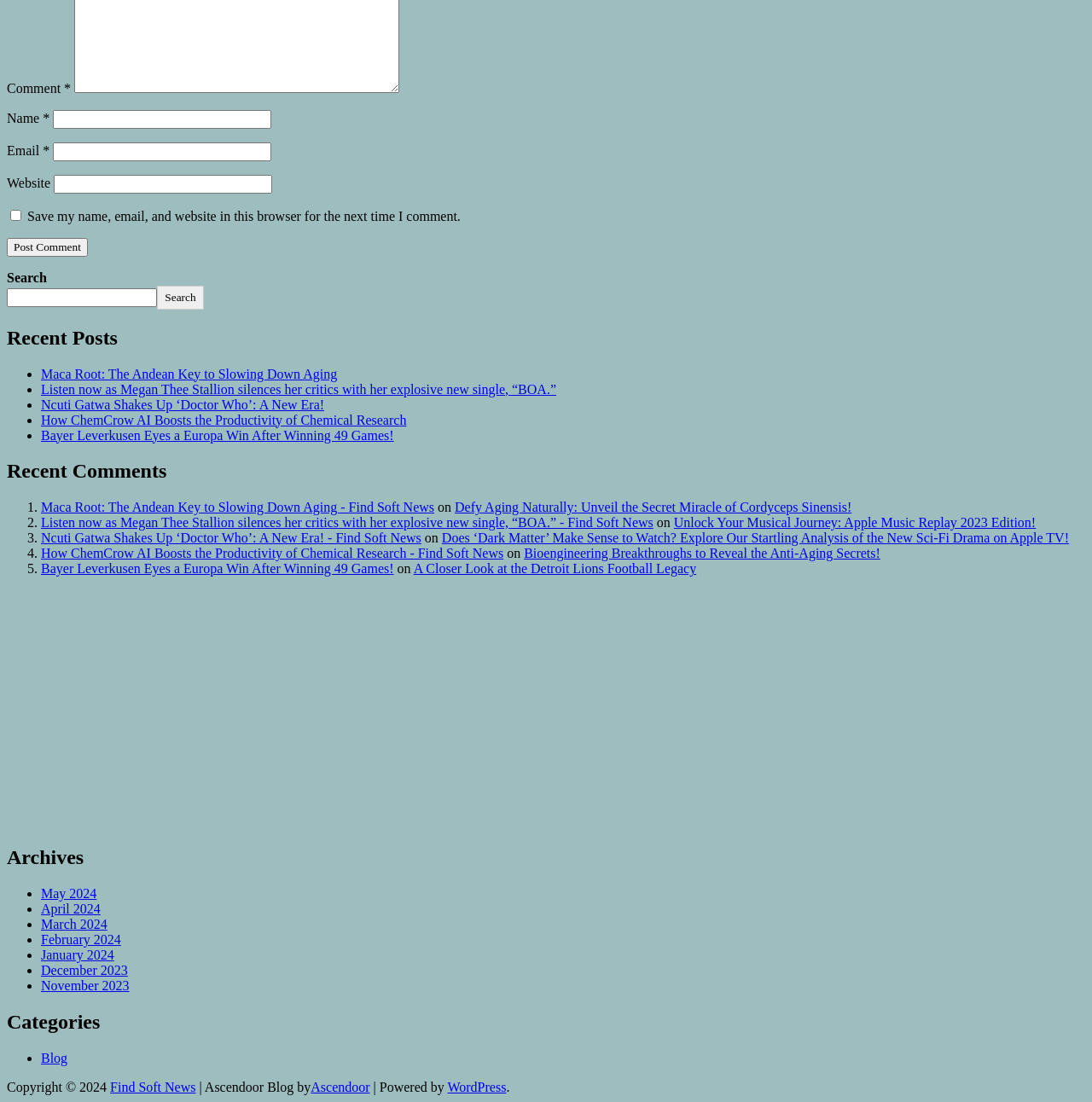Please examine the image and provide a detailed answer to the question: What is the copyright year?

I looked at the footer of the webpage and found the static text 'Copyright © 2024', which indicates the copyright year.